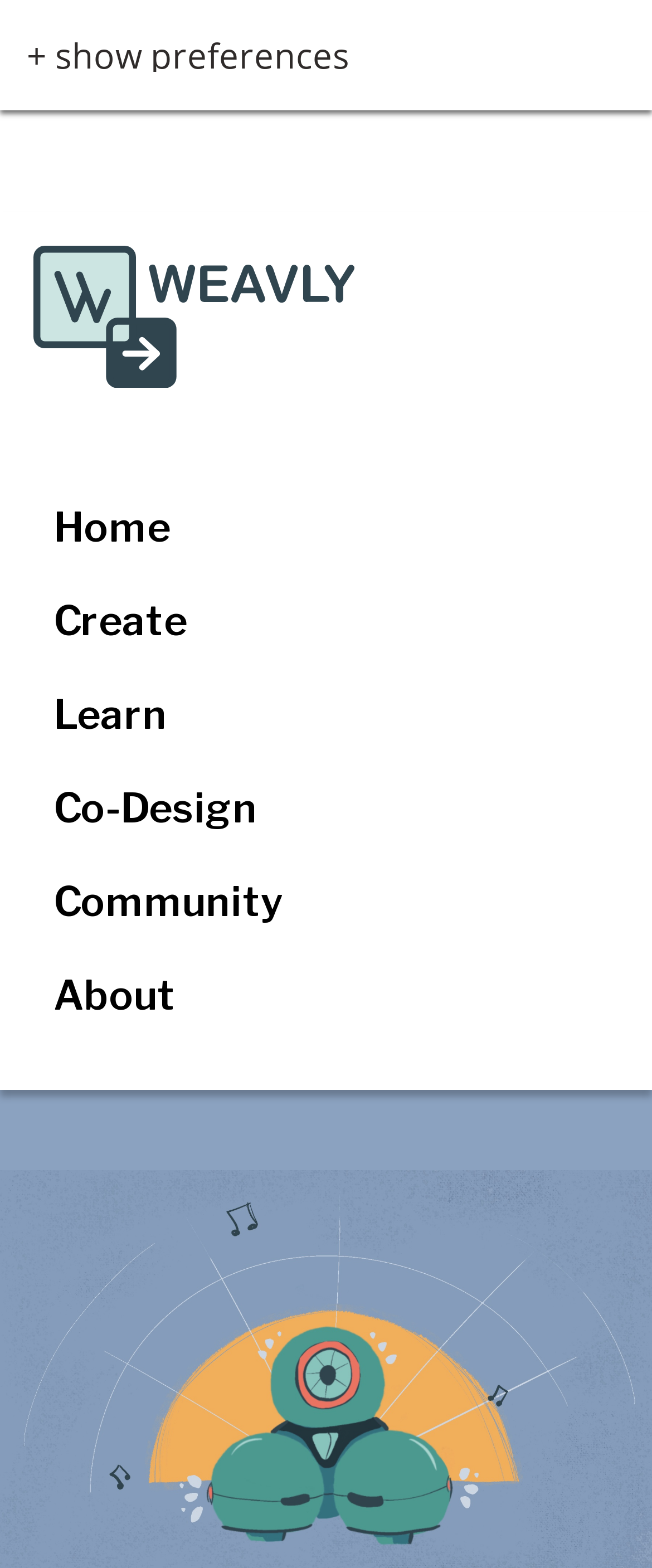Find the bounding box coordinates of the area that needs to be clicked in order to achieve the following instruction: "go to Weavly homepage". The coordinates should be specified as four float numbers between 0 and 1, i.e., [left, top, right, bottom].

[0.051, 0.157, 0.949, 0.248]